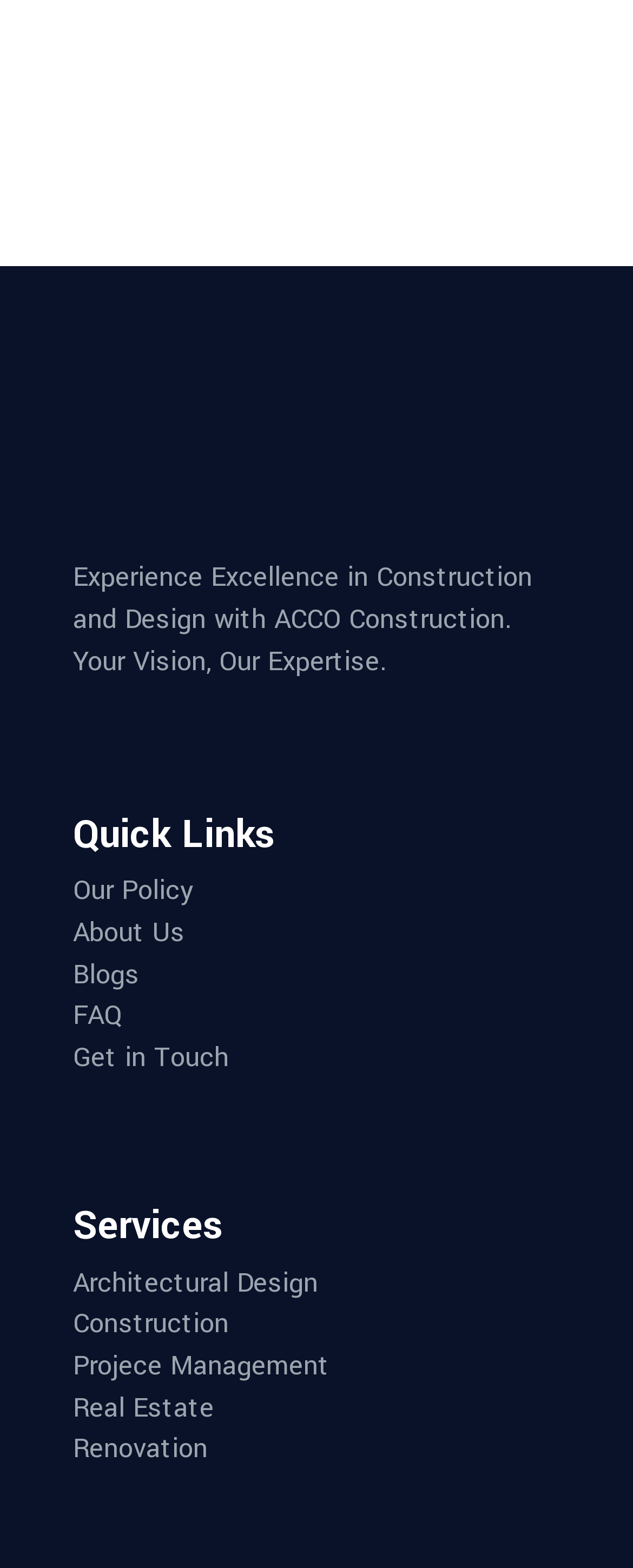Please answer the following question using a single word or phrase: What is the company's name?

ACCO Construction